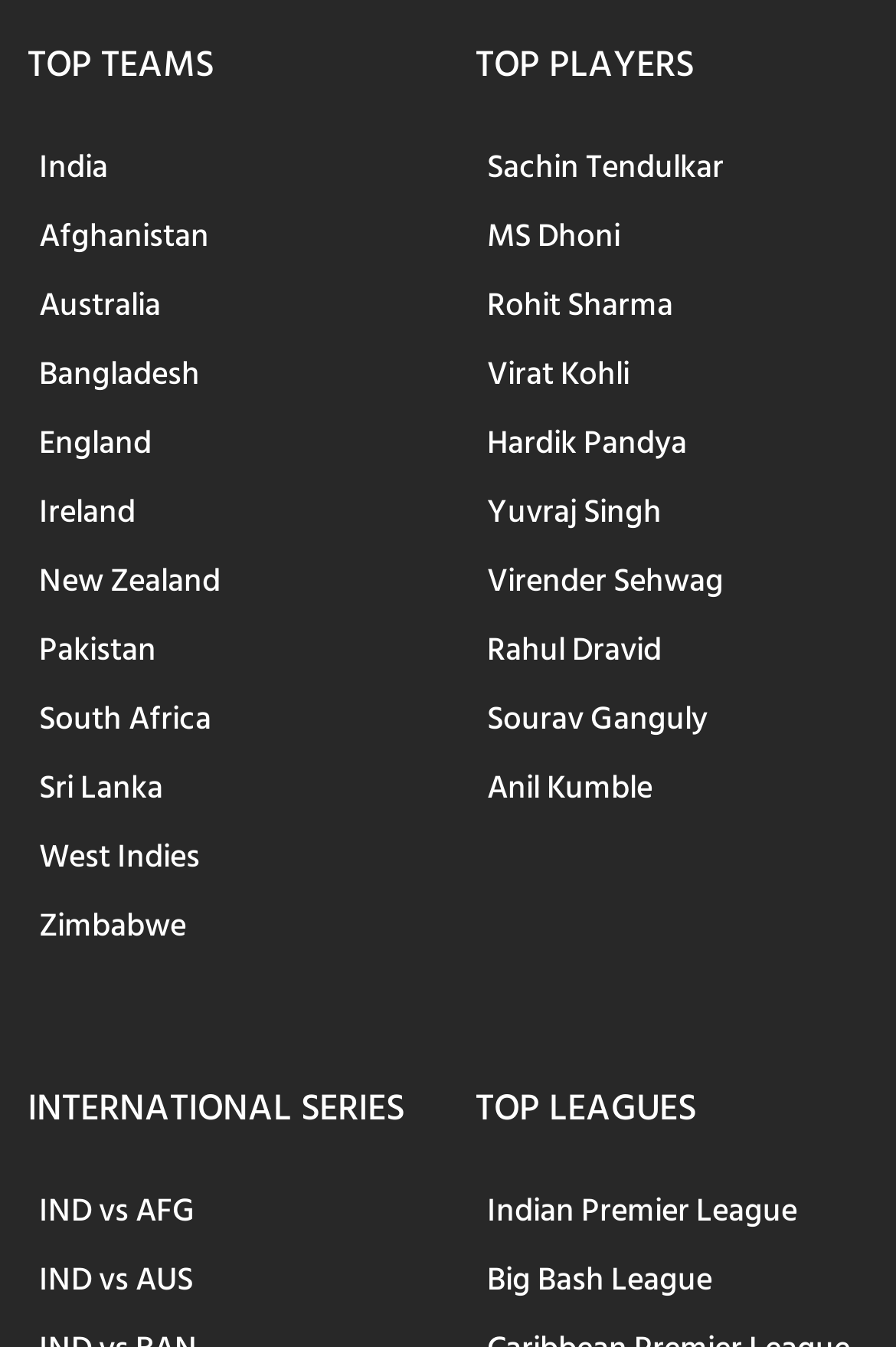Identify and provide the bounding box for the element described by: "Family and Home".

None